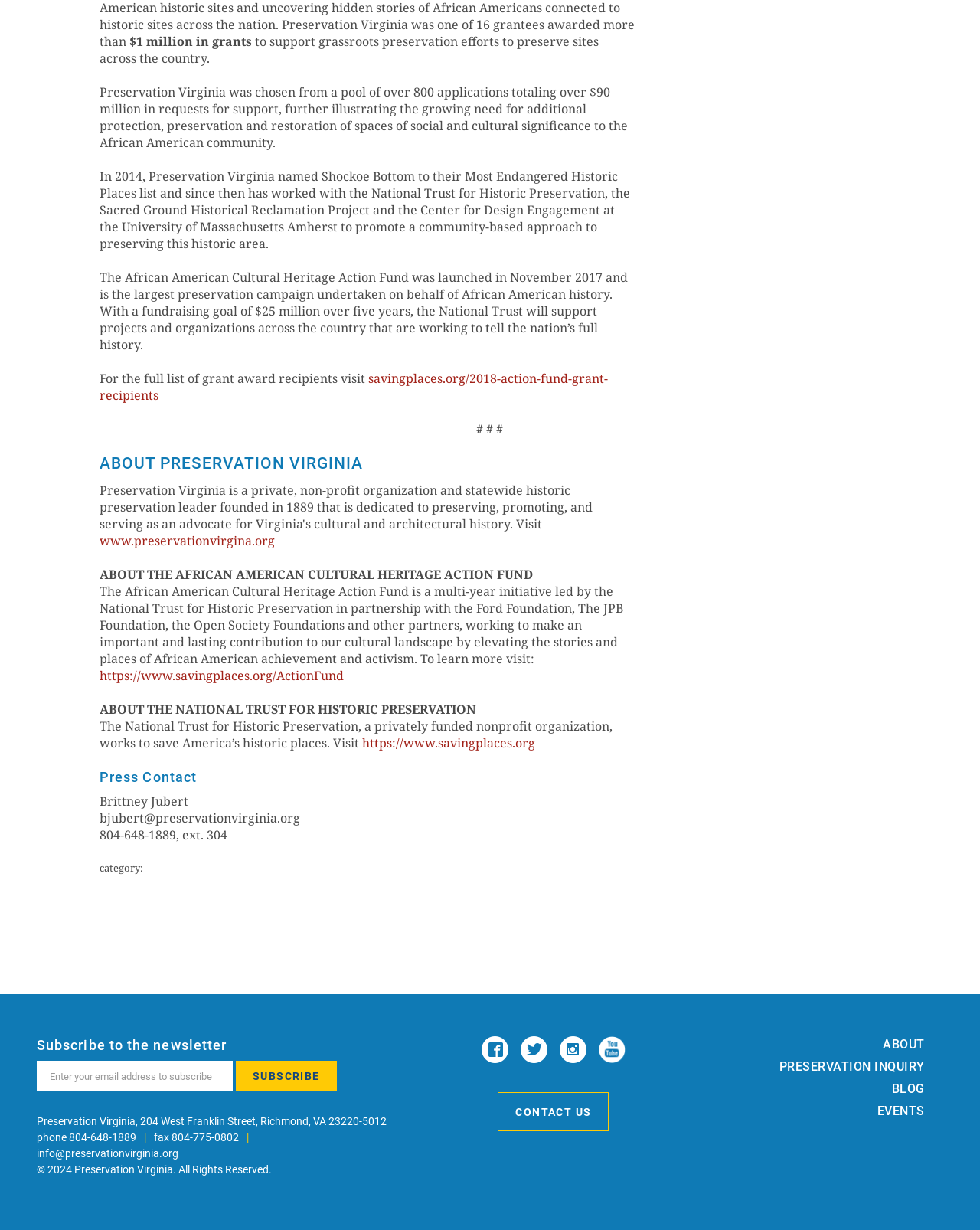Please identify the bounding box coordinates of the element that needs to be clicked to execute the following command: "Visit the National Trust for Historic Preservation website". Provide the bounding box using four float numbers between 0 and 1, formatted as [left, top, right, bottom].

[0.37, 0.597, 0.546, 0.611]